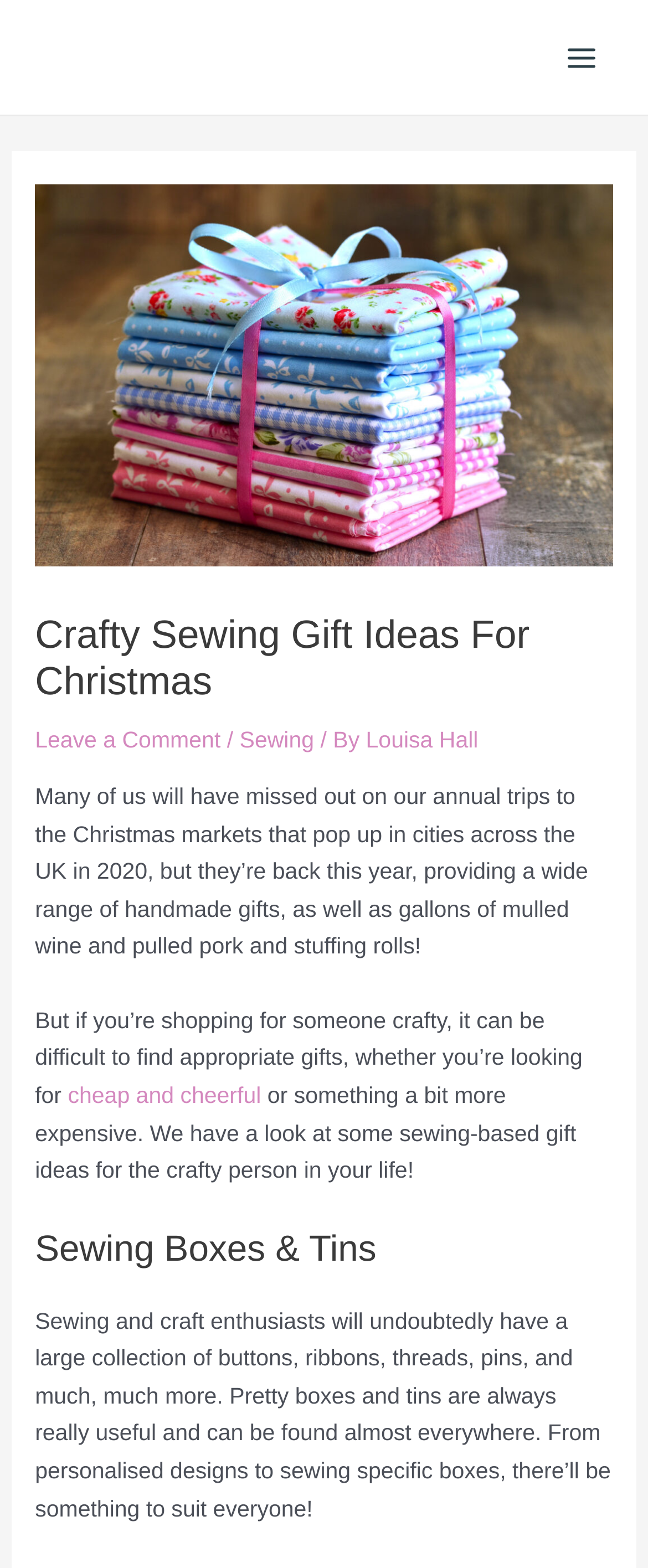What type of gifts are mentioned in the article? Based on the screenshot, please respond with a single word or phrase.

Sewing boxes and tins